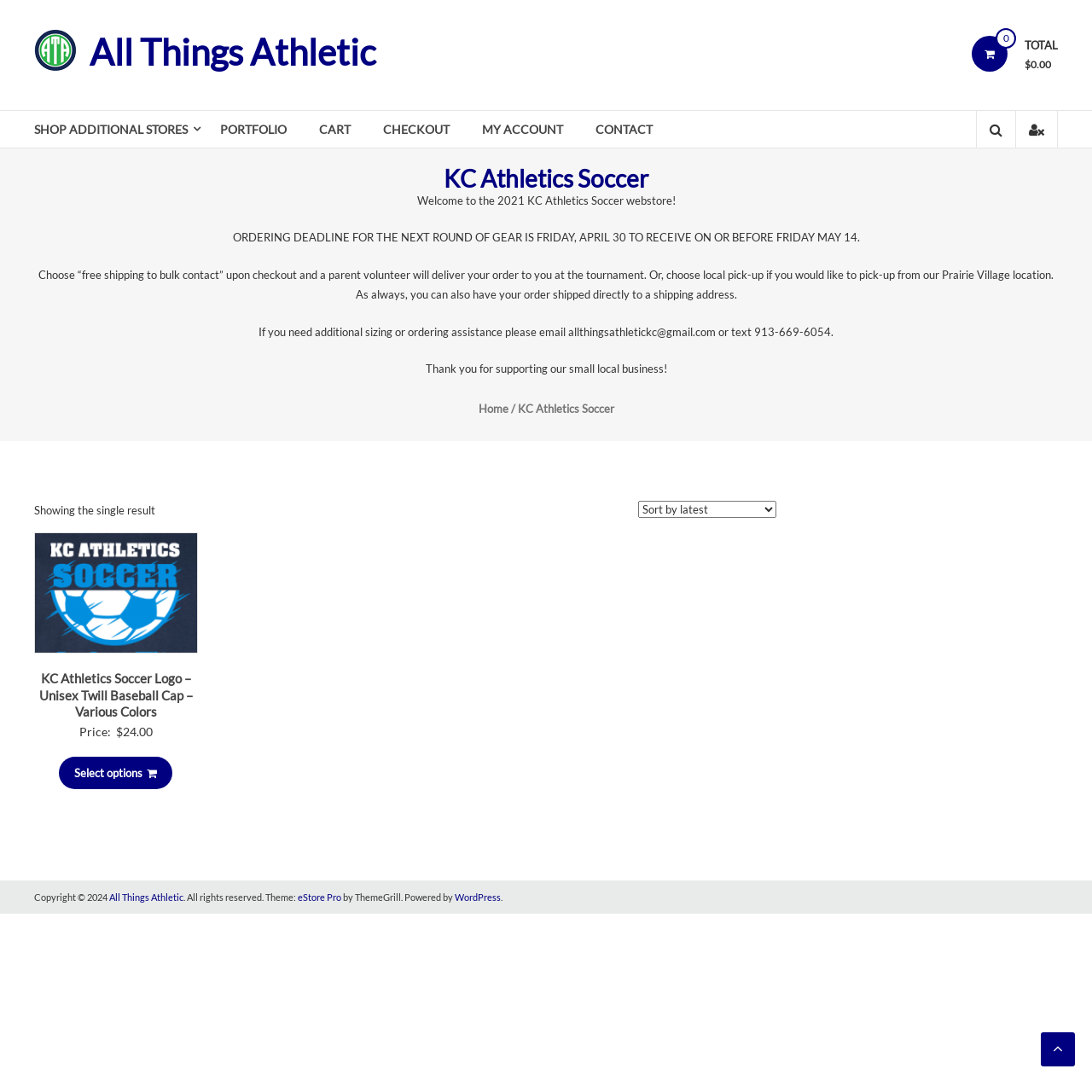Highlight the bounding box coordinates of the element that should be clicked to carry out the following instruction: "Contact 'All Things Athletic'". The coordinates must be given as four float numbers ranging from 0 to 1, i.e., [left, top, right, bottom].

[0.545, 0.102, 0.598, 0.135]